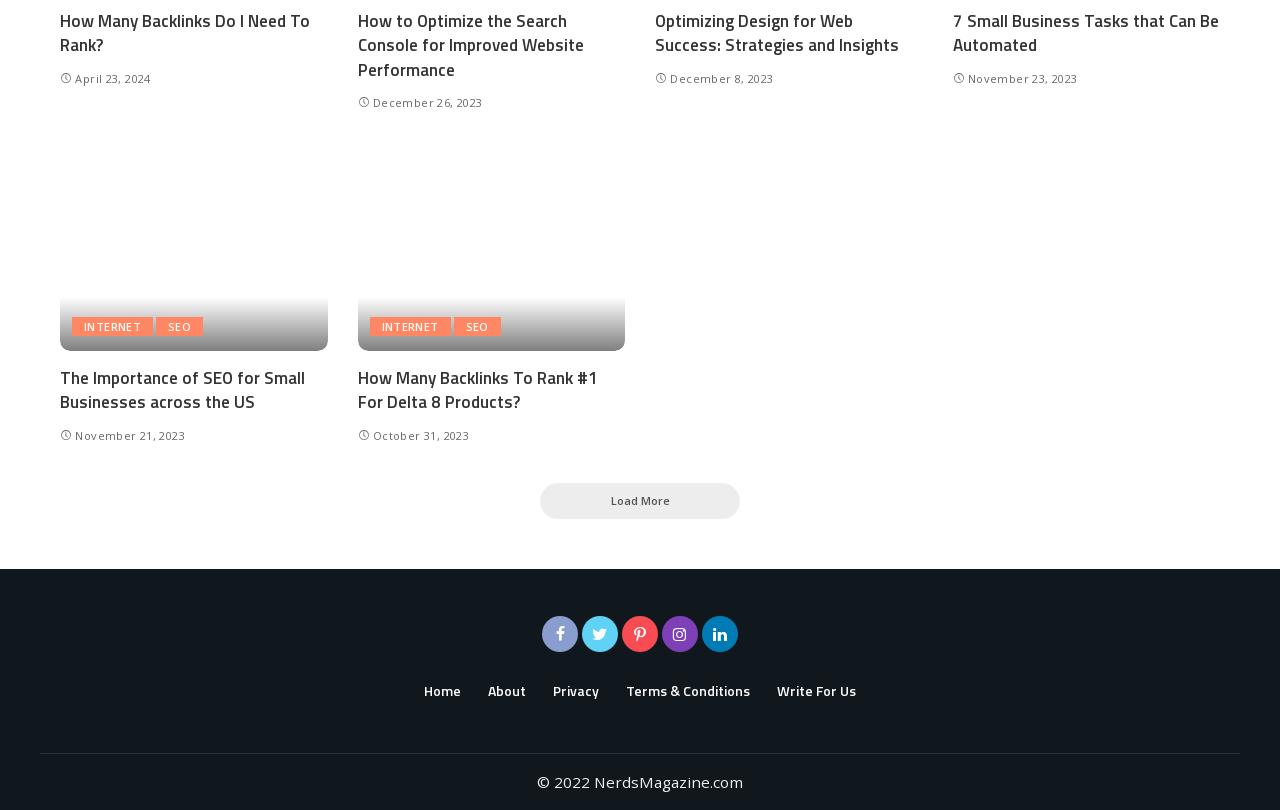What is the image description above the 'Load More' button?
Please answer the question as detailed as possible.

I looked at the image description above the 'Load More' button and found that it is labeled as 'SEO scrabble letters'.